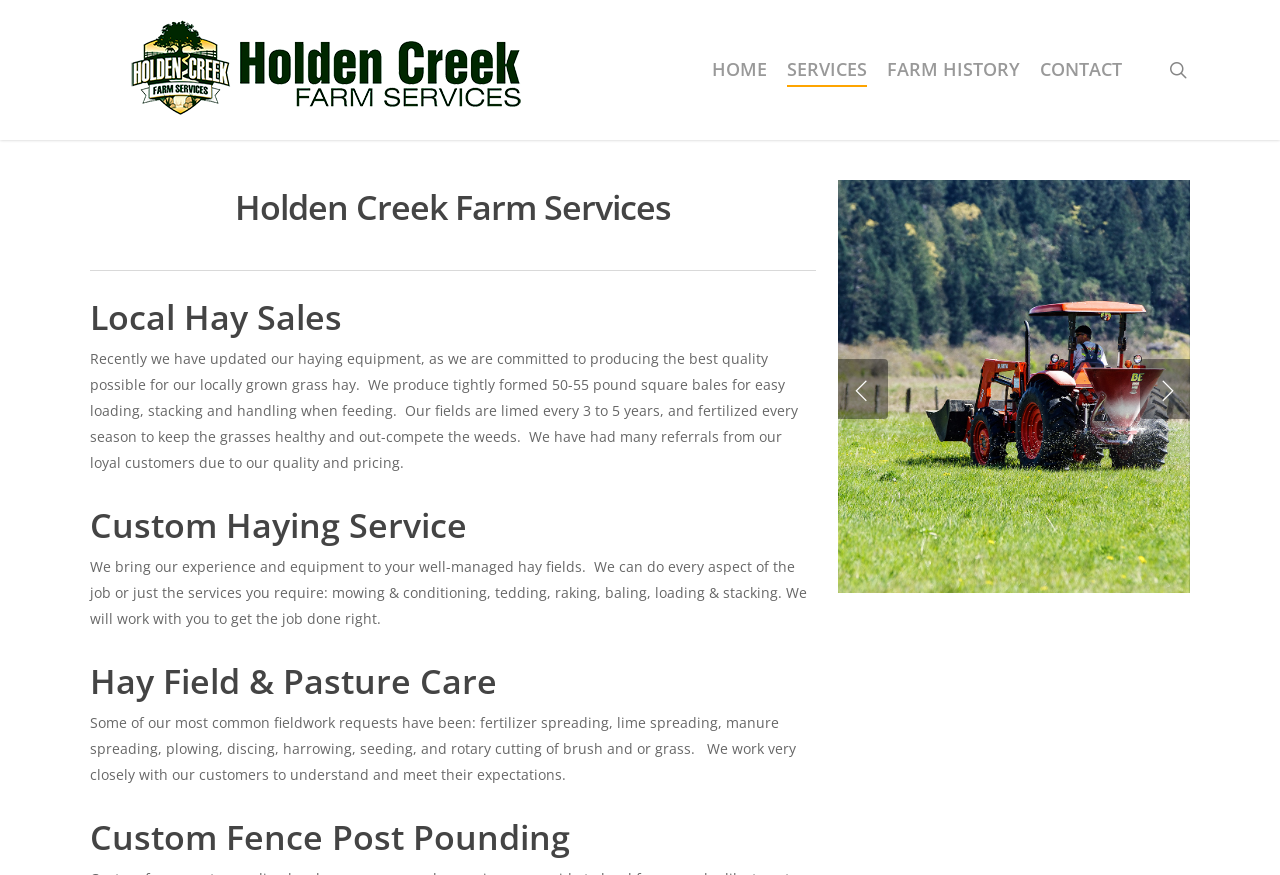Kindly provide the bounding box coordinates of the section you need to click on to fulfill the given instruction: "contact us".

[0.812, 0.066, 0.877, 0.094]